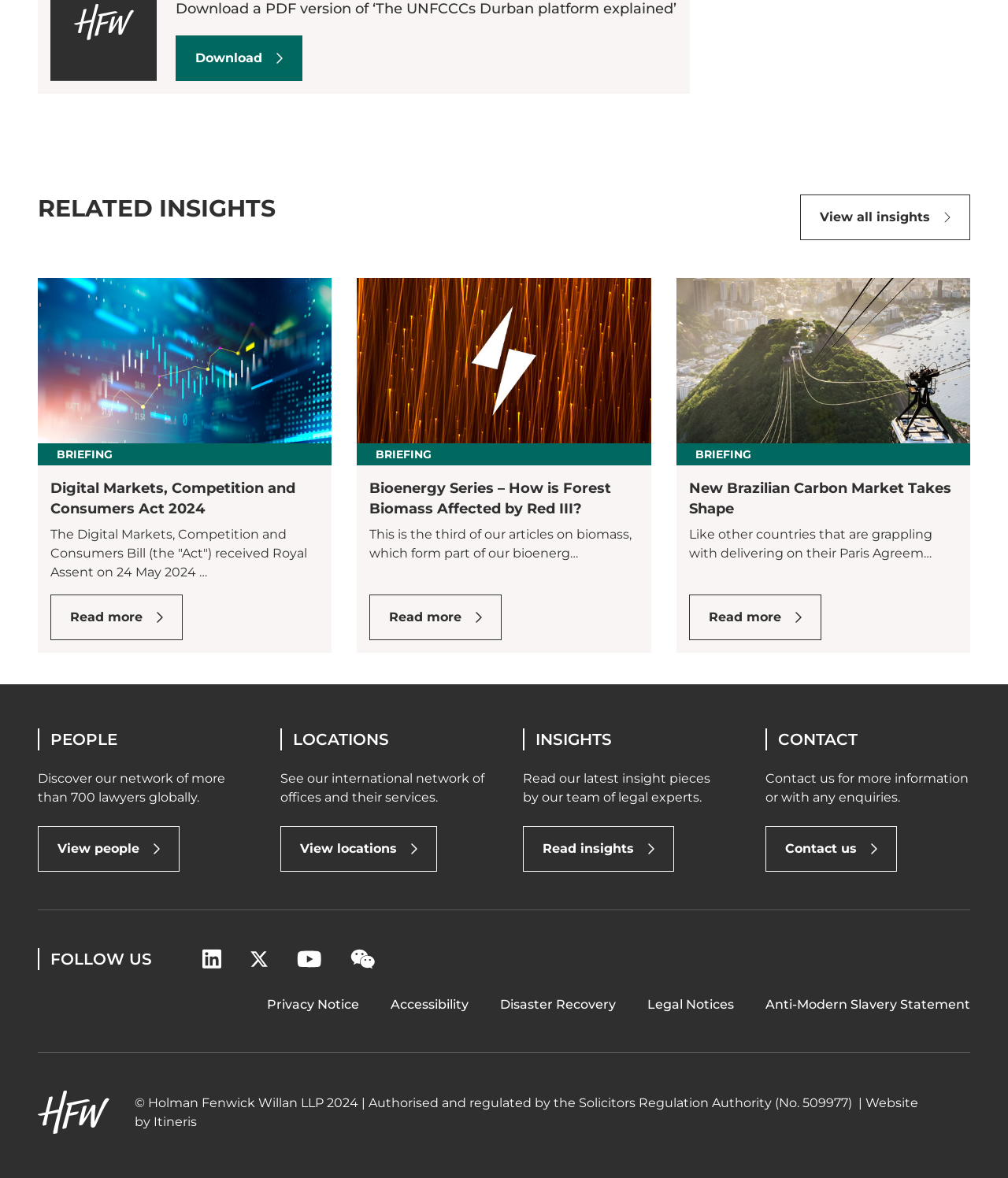Please determine the bounding box coordinates of the element to click on in order to accomplish the following task: "Download a PDF version of the article". Ensure the coordinates are four float numbers ranging from 0 to 1, i.e., [left, top, right, bottom].

[0.174, 0.03, 0.3, 0.069]